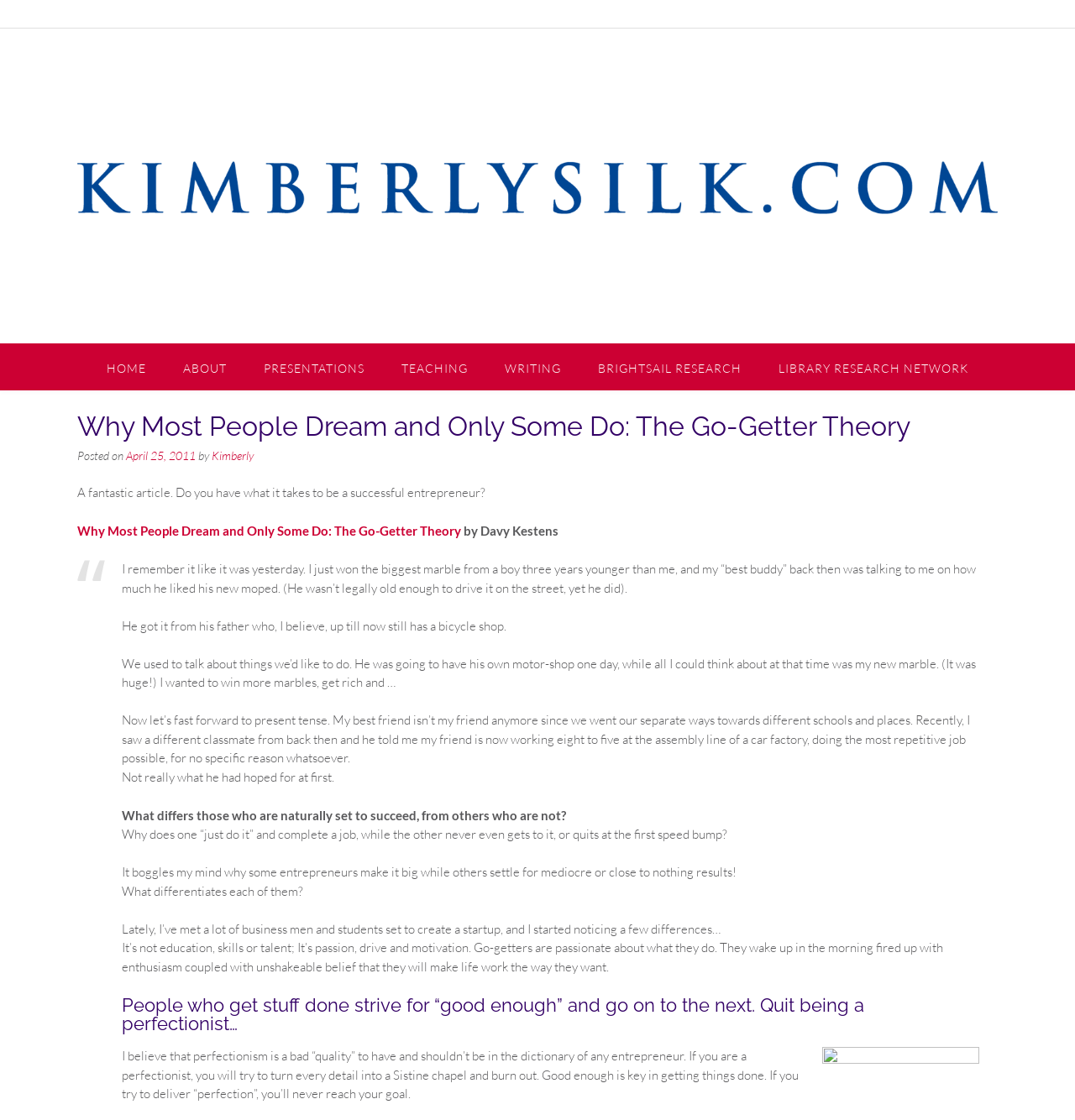Locate and generate the text content of the webpage's heading.

Why Most People Dream and Only Some Do: The Go-Getter Theory